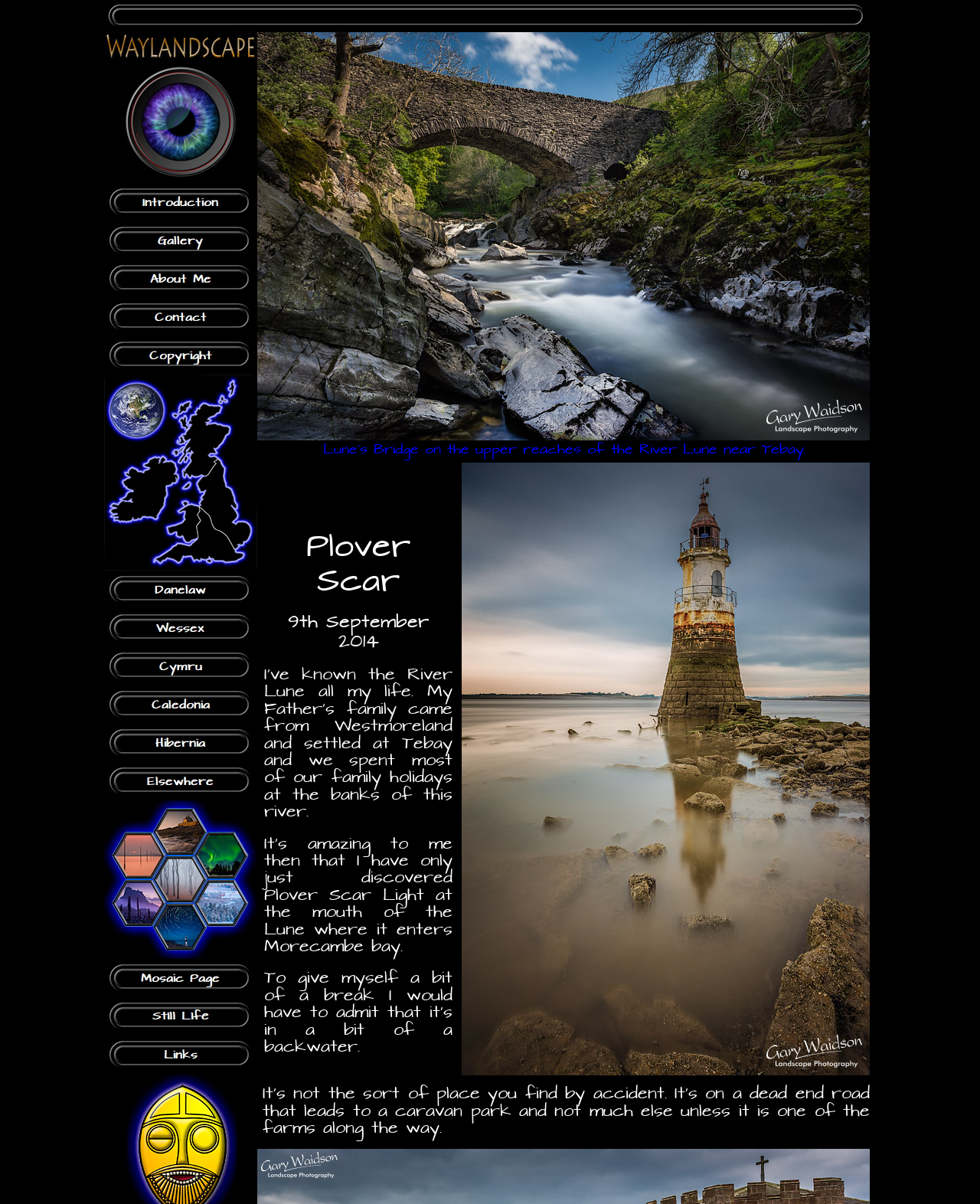Please answer the following question using a single word or phrase: What is the name of the river mentioned in the text?

River Lune